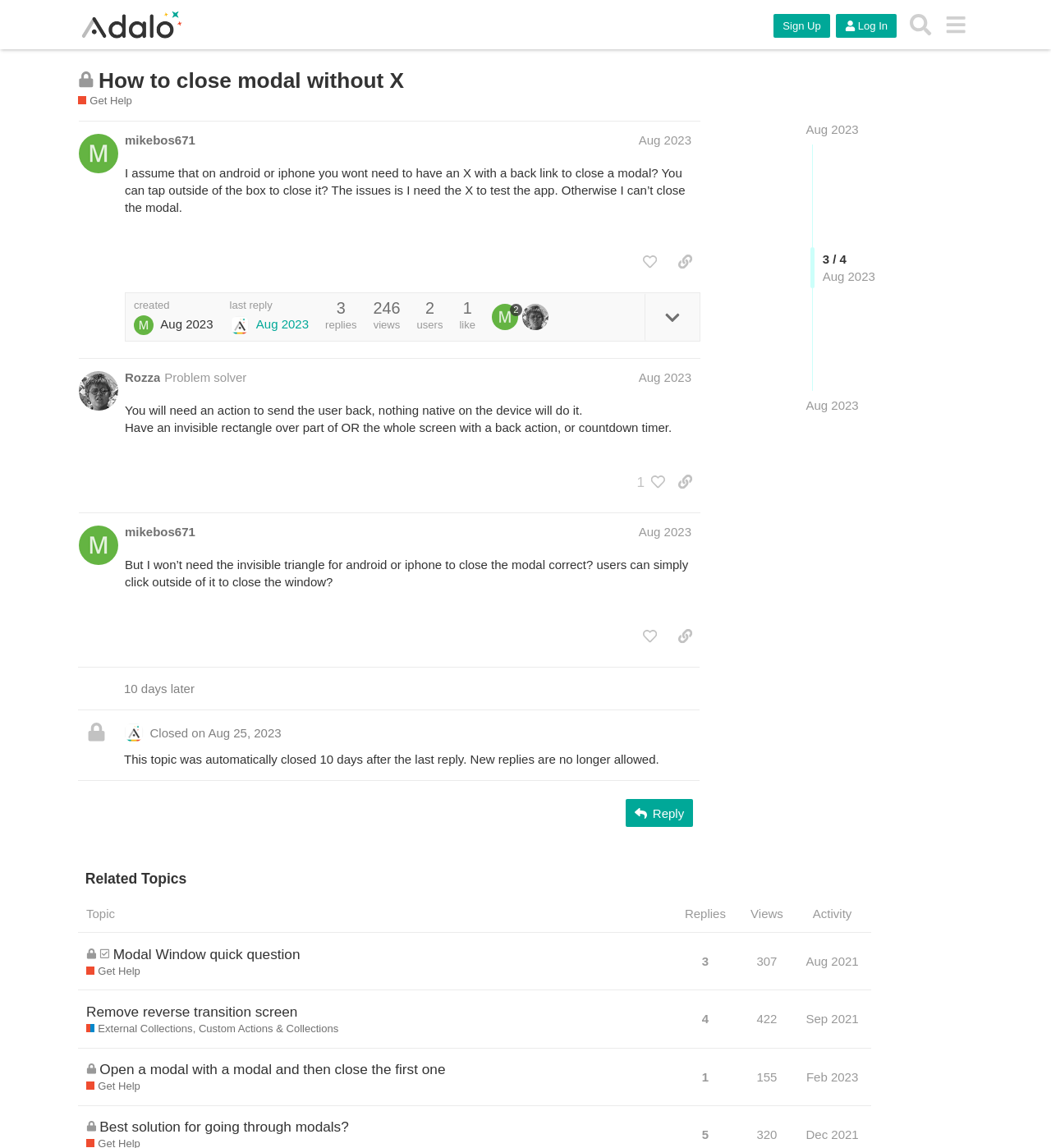How many replies are there in this topic?
Give a one-word or short-phrase answer derived from the screenshot.

3